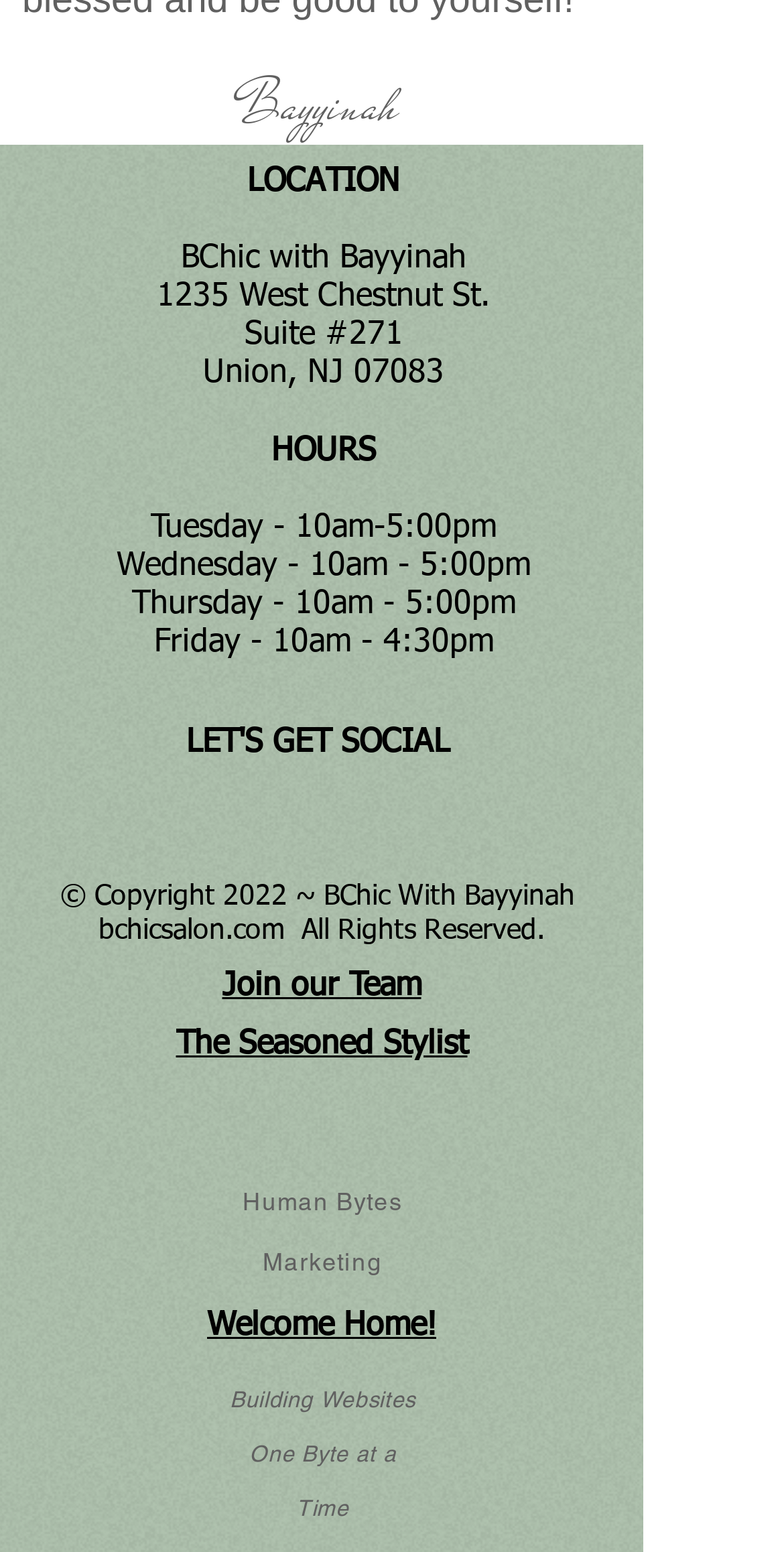Please respond to the question using a single word or phrase:
What is the name of the salon?

BChic with Bayyinah